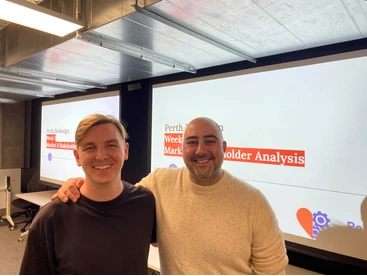Use a single word or phrase to answer the question:
What is the topic of the workshop displayed on the presentation screen?

Stakeholder Analysis